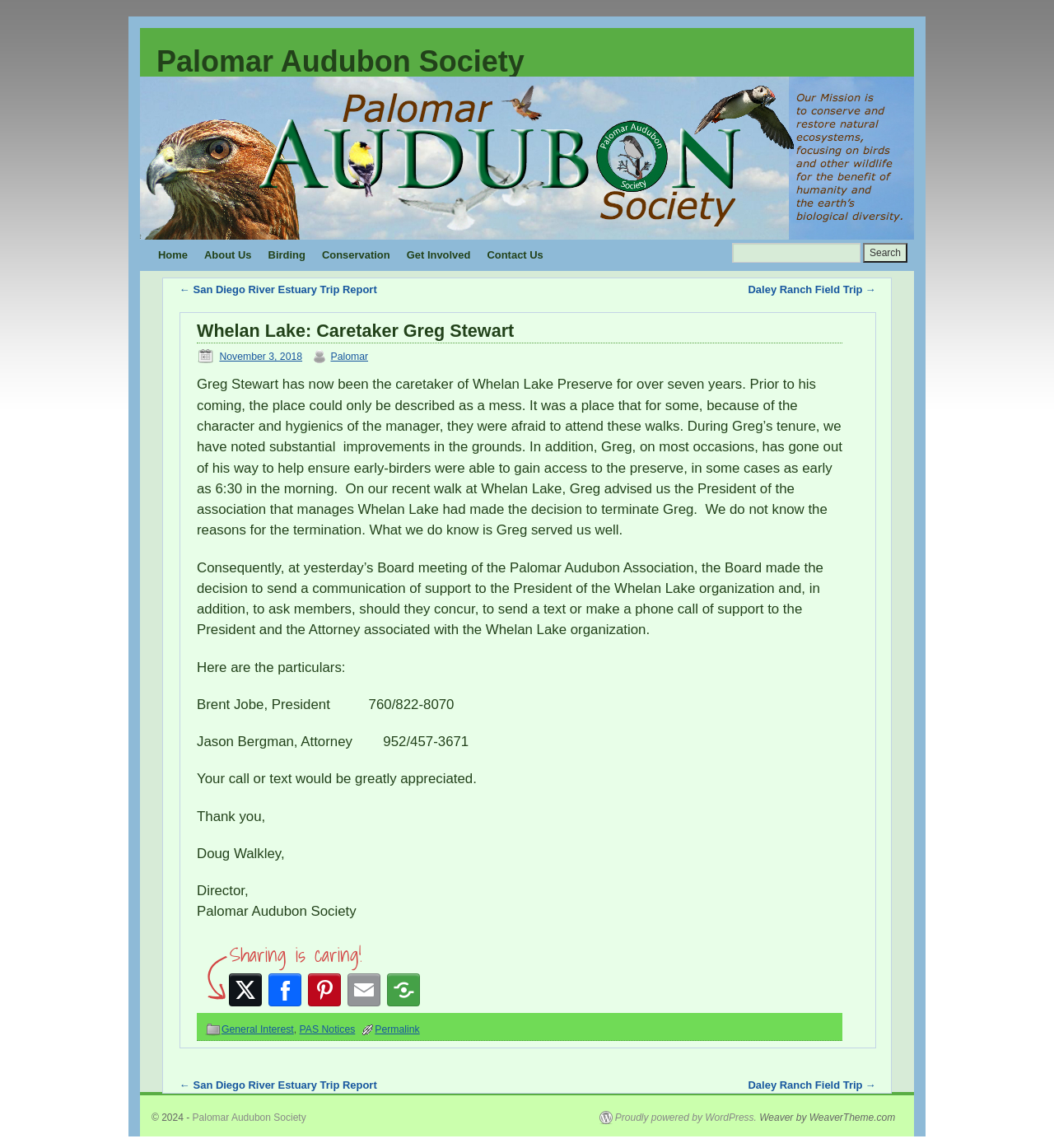Point out the bounding box coordinates of the section to click in order to follow this instruction: "Read about Whelan Lake: Caretaker Greg Stewart".

[0.187, 0.278, 0.799, 0.299]